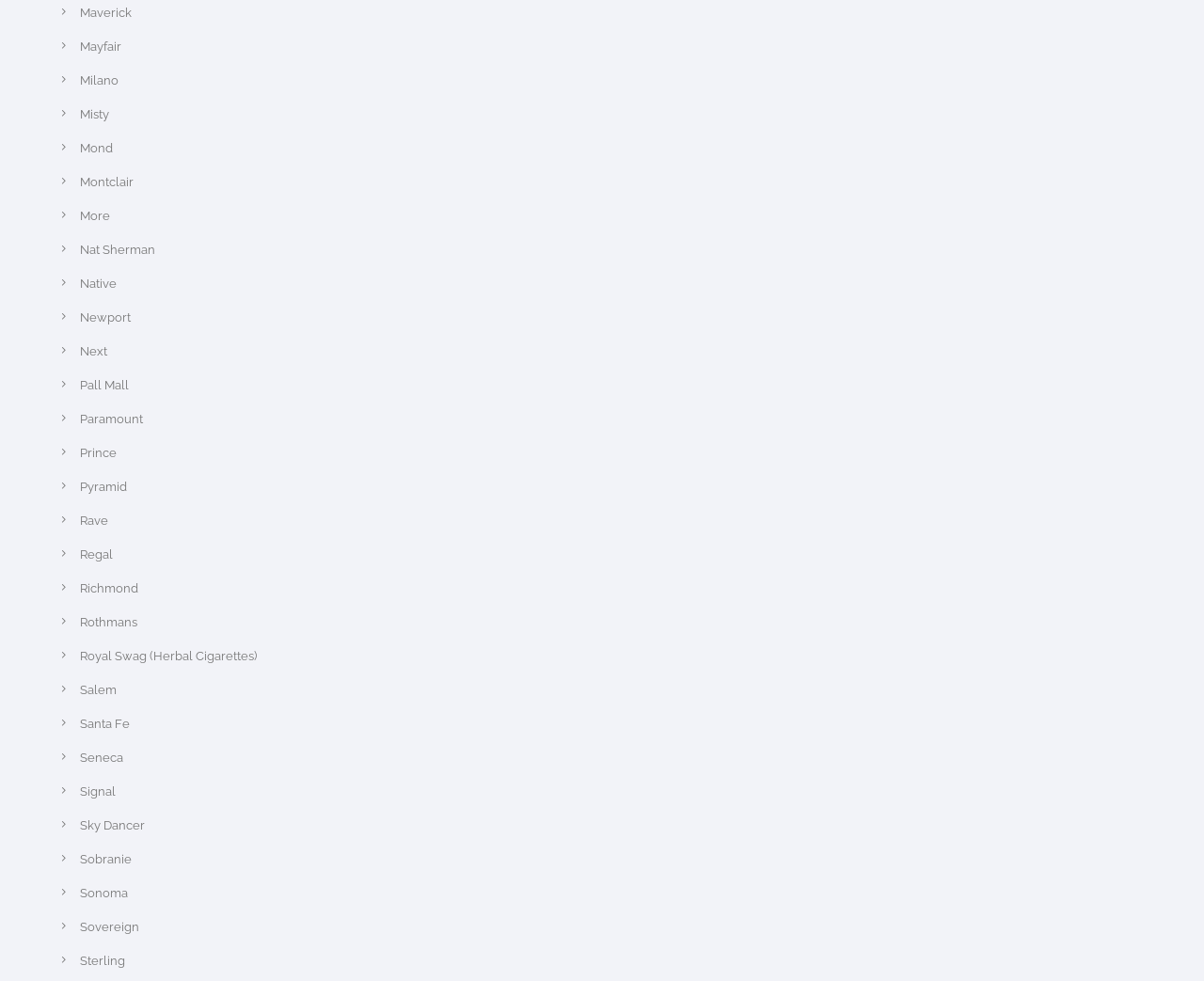Show the bounding box coordinates of the region that should be clicked to follow the instruction: "click on Maverick."

[0.066, 0.006, 0.109, 0.02]